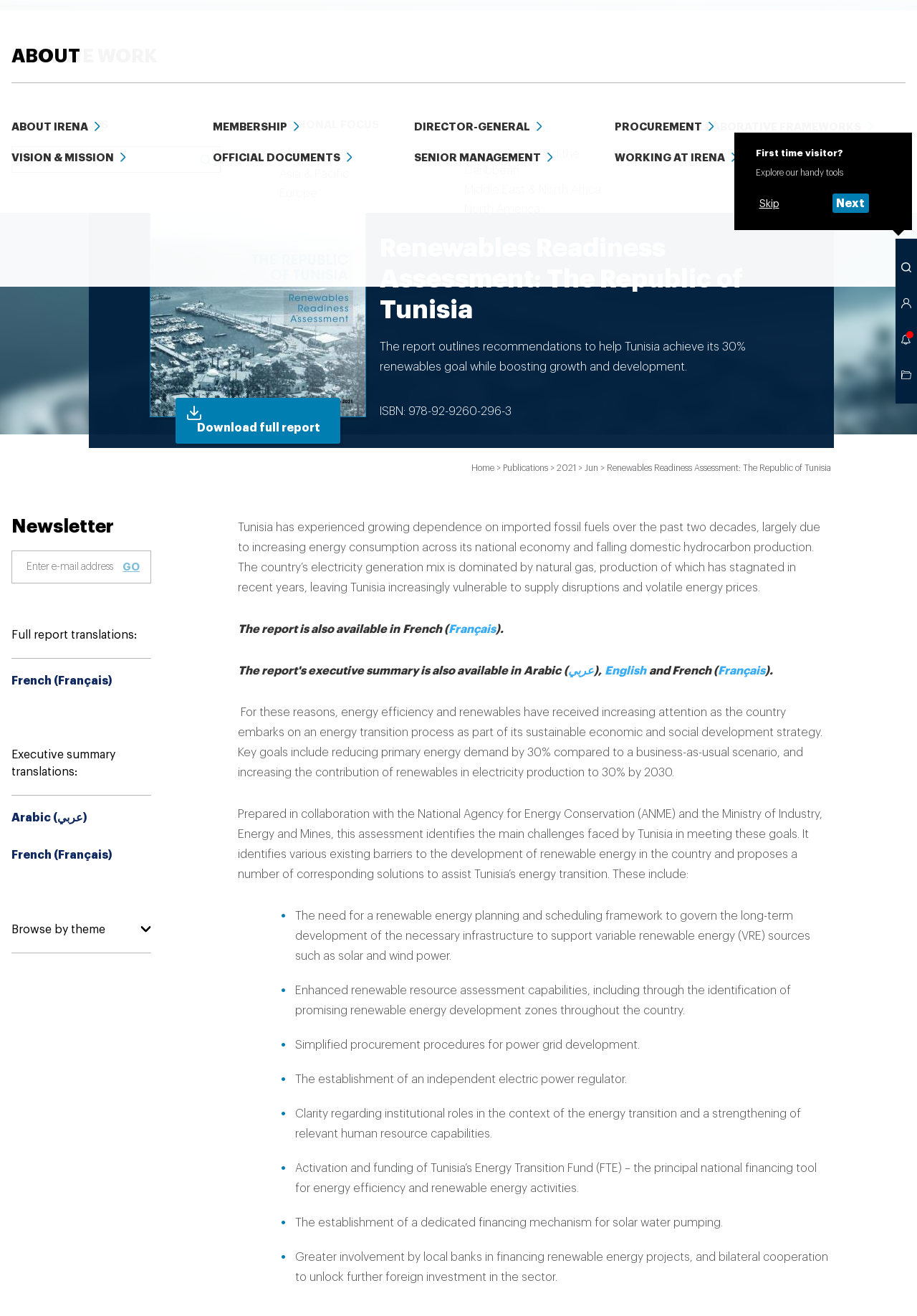Indicate the bounding box coordinates of the element that needs to be clicked to satisfy the following instruction: "Subscribe to the newsletter". The coordinates should be four float numbers between 0 and 1, i.e., [left, top, right, bottom].

[0.029, 0.426, 0.129, 0.437]